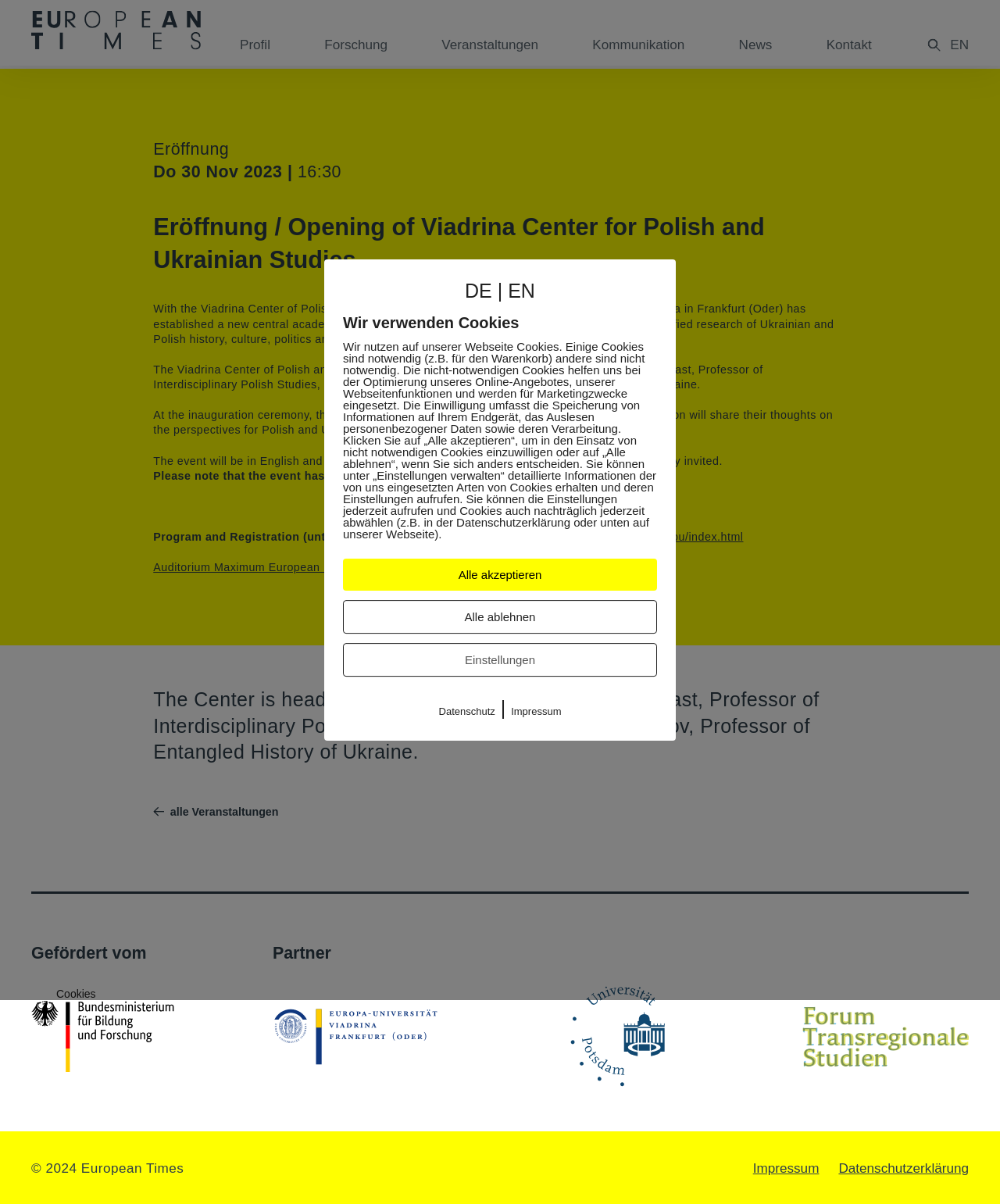What is the name of the center being inaugurated?
Refer to the image and give a detailed answer to the query.

The answer can be found in the heading 'Eröffnung / Opening of Viadrina Center for Polish and Ukrainian Studies' which is located in the article section of the webpage.